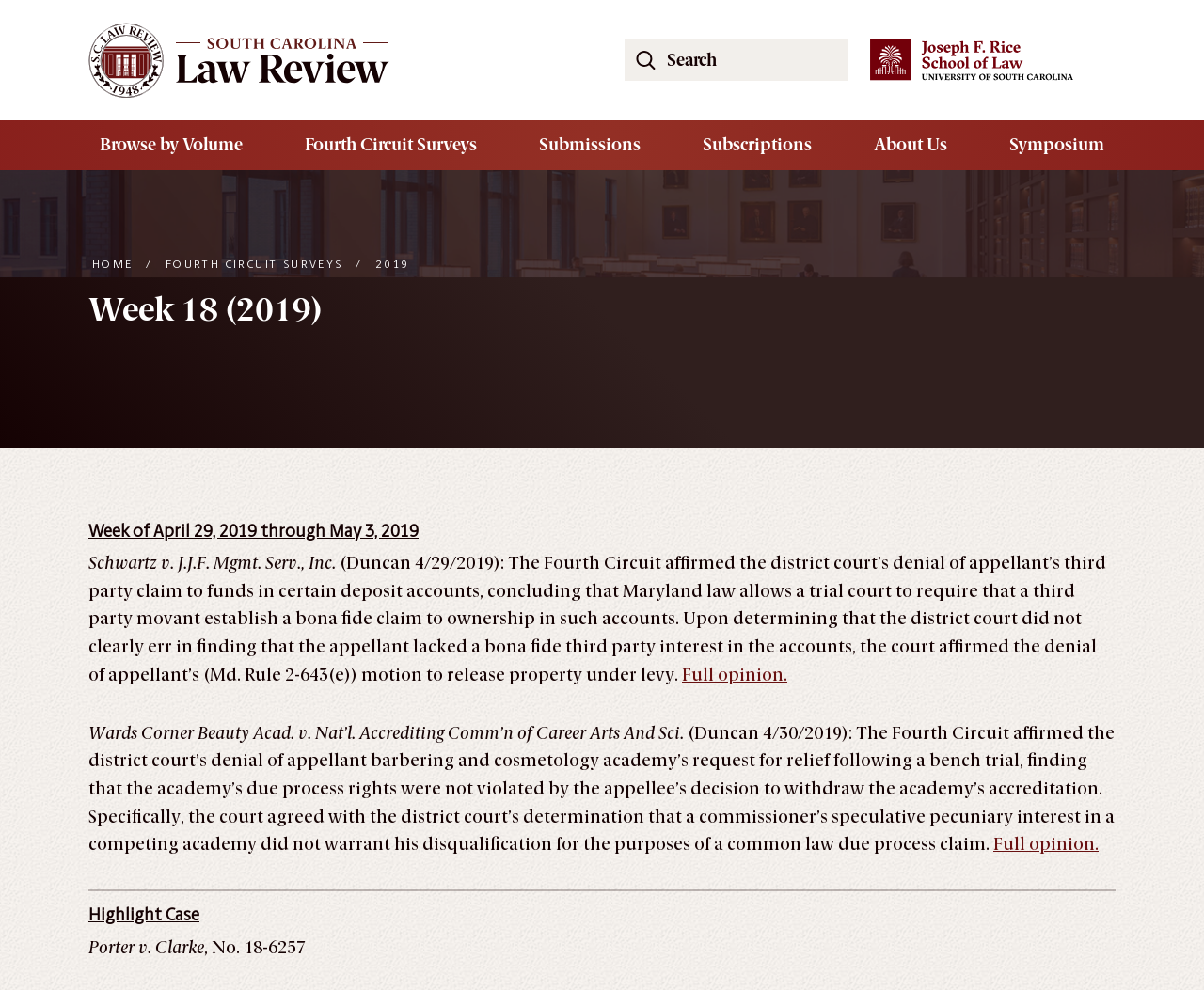Determine the bounding box coordinates of the clickable element to achieve the following action: 'Search for stores and categories'. Provide the coordinates as four float values between 0 and 1, formatted as [left, top, right, bottom].

None